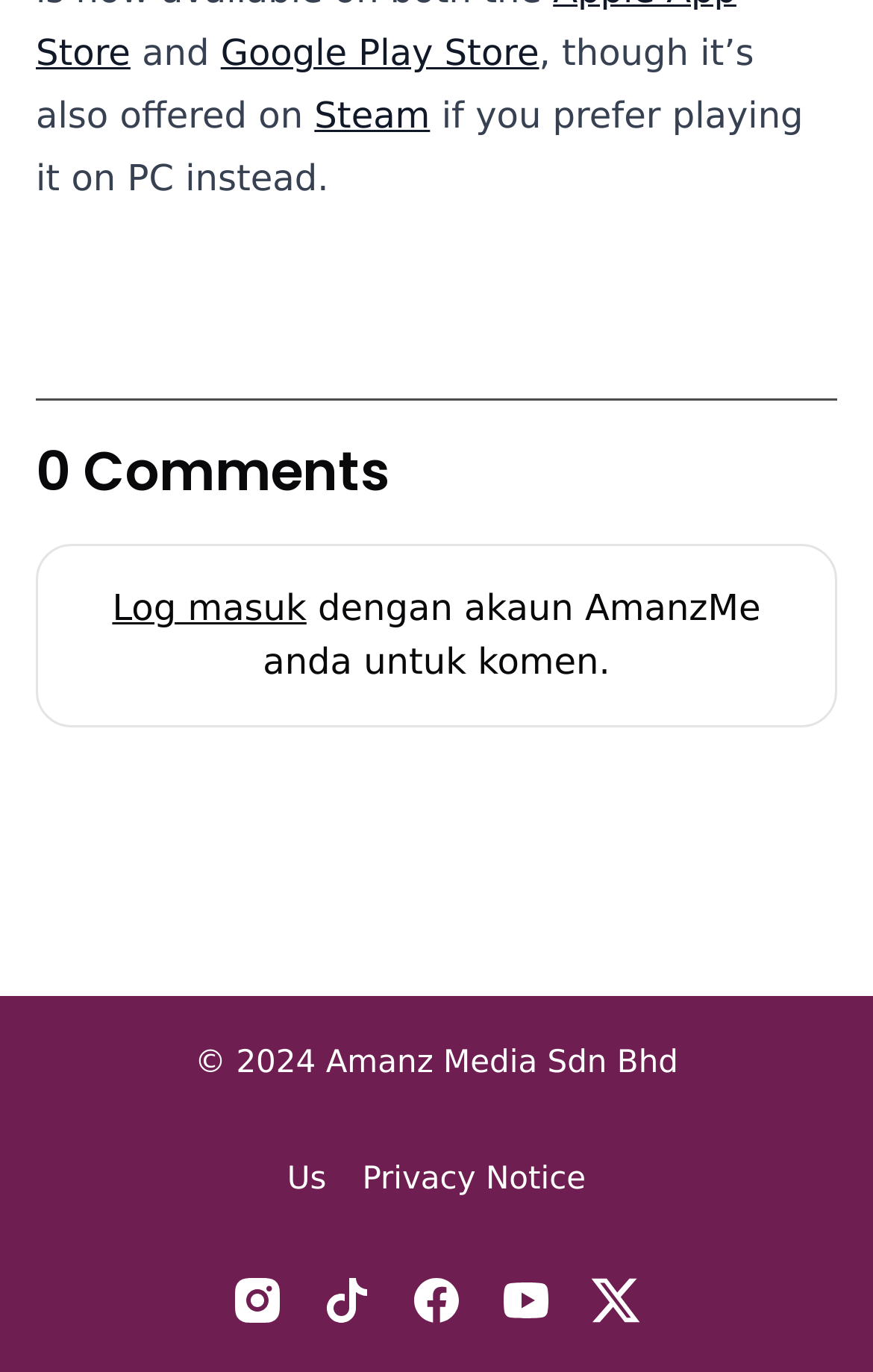Calculate the bounding box coordinates of the UI element given the description: "Steam".

[0.36, 0.069, 0.493, 0.1]